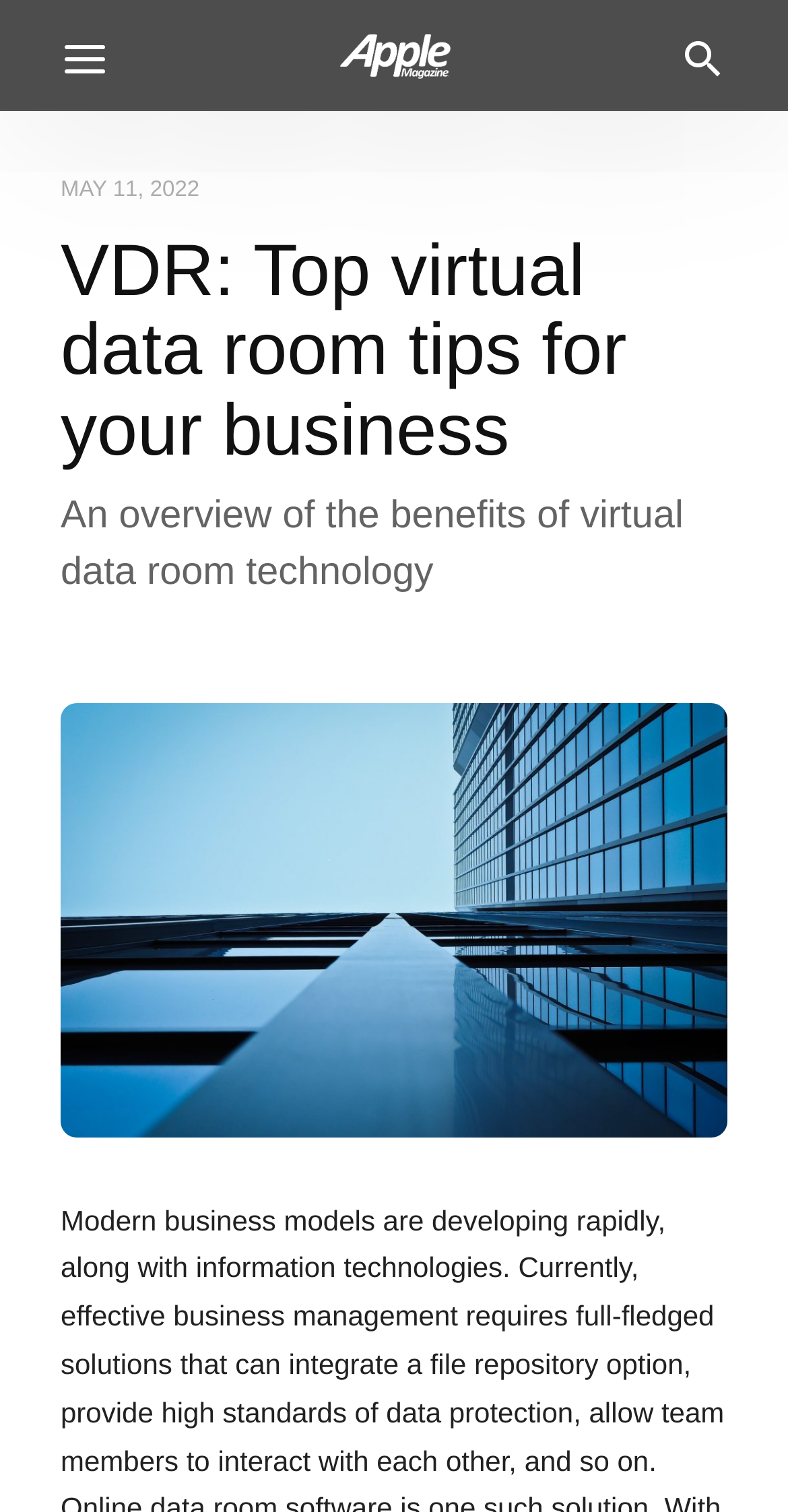Describe the entire webpage, focusing on both content and design.

The webpage is about virtual data room tips for businesses, with a focus on the benefits of virtual data room technology. At the top of the page, there are three links, each represented by an icon: a left-facing arrow, a blank icon, and a right-facing arrow, respectively. 

Below these links, there is a header section that spans almost the entire width of the page. Within this section, there is a time stamp indicating the publication date, "MAY 11, 2022", located at the top left. 

Underneath the time stamp, there is a heading that summarizes the content of the page, "VDR: Top virtual data room tips for your business An overview of the benefits of virtual data room technology". This heading is centered within the header section.

To the right of the heading, there is an image of an office building, which takes up a significant portion of the header section. The image is positioned below the time stamp and above the main content of the page.

The main content of the page is not explicitly described in the accessibility tree, but based on the meta description, it likely discusses the importance of effective business management and the role of virtual data room technology in achieving this goal.